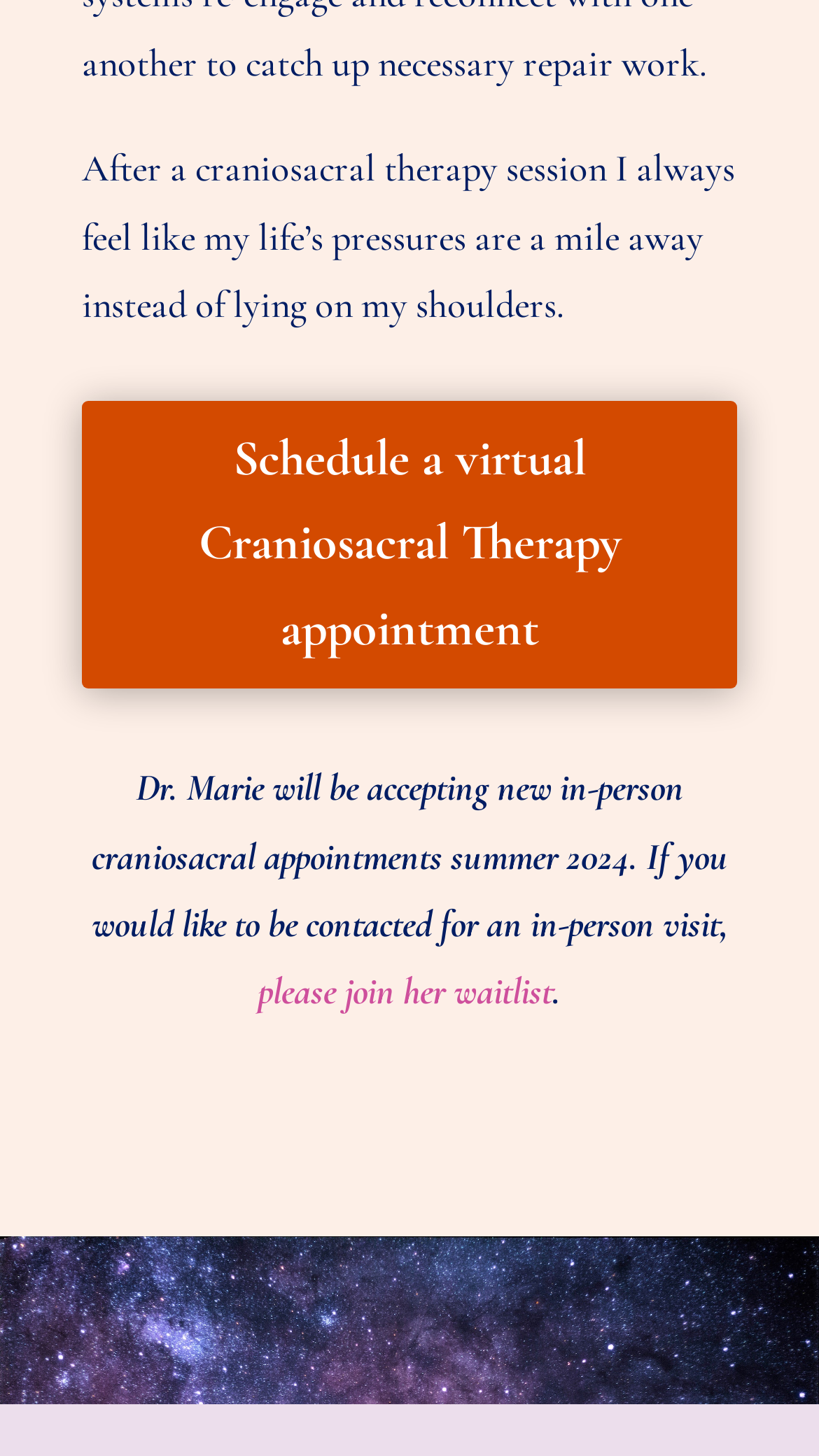Please determine the bounding box coordinates for the element with the description: "please join her waitlist".

[0.315, 0.665, 0.674, 0.697]